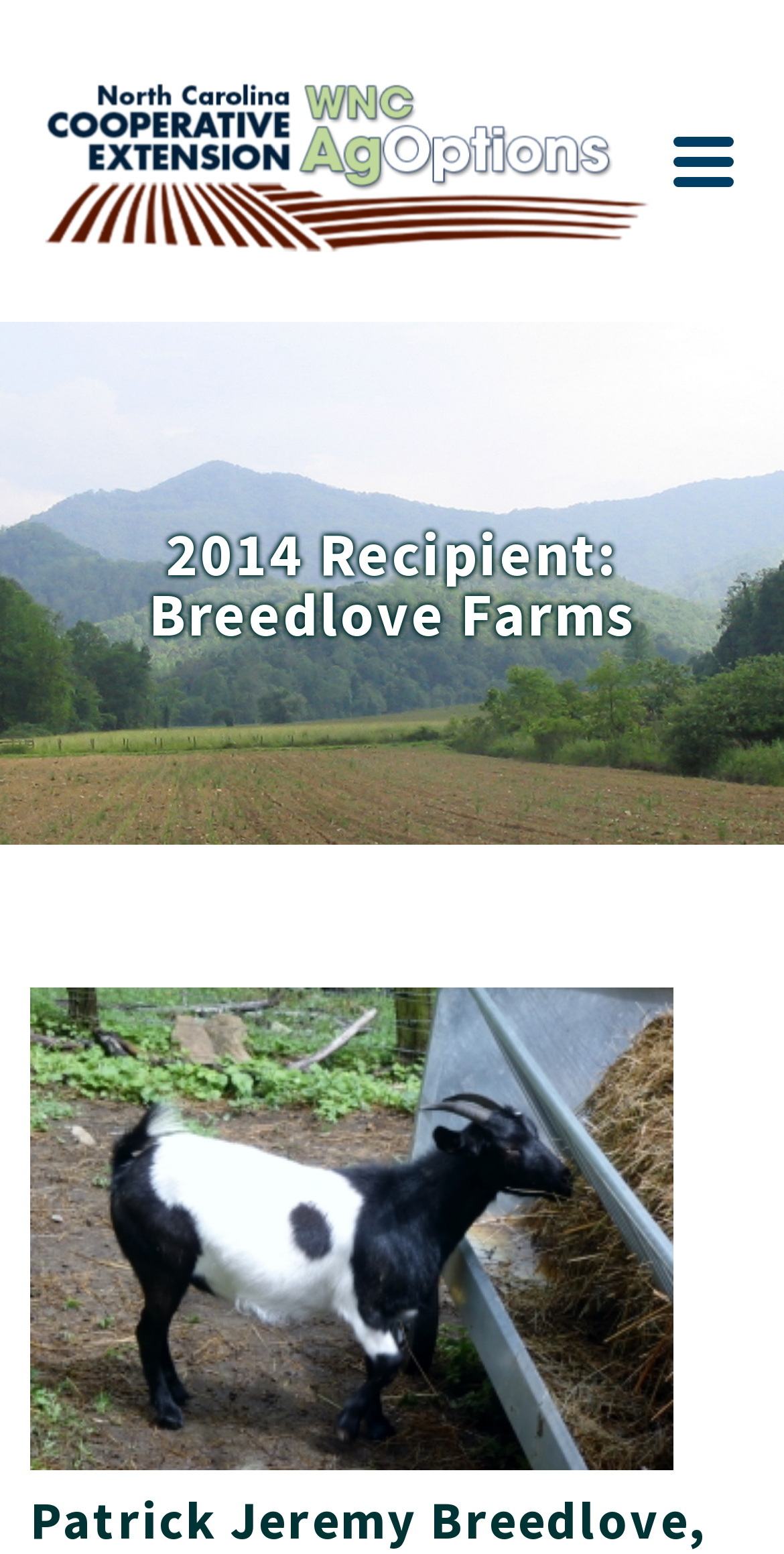Locate and extract the headline of this webpage.

2014 Recipient: Breedlove Farms